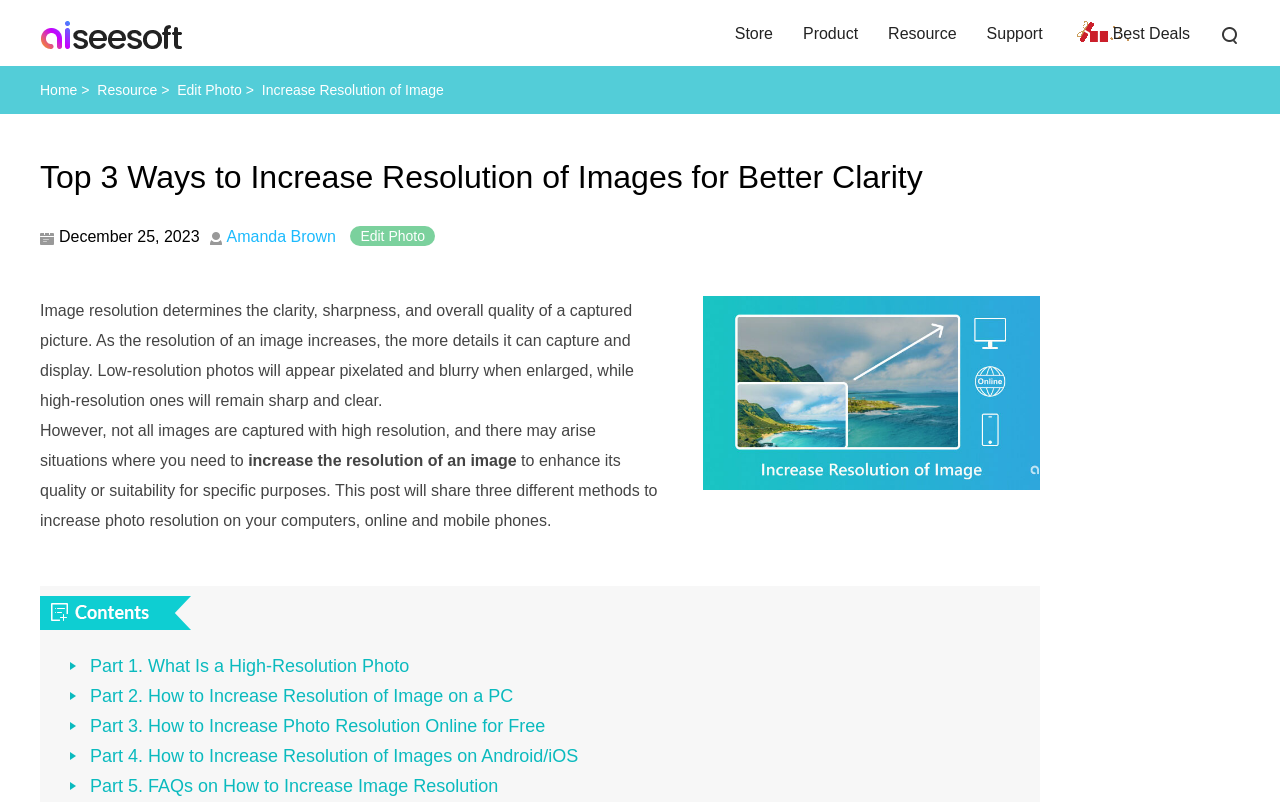Please provide a comprehensive answer to the question below using the information from the image: What is the main topic of this webpage?

Based on the webpage content, it appears that the main topic is about increasing the resolution of images, as indicated by the heading 'Top 3 Ways to Increase Resolution of Images for Better Clarity' and the text 'increase the resolution of an image to enhance its quality or suitability for specific purposes'.